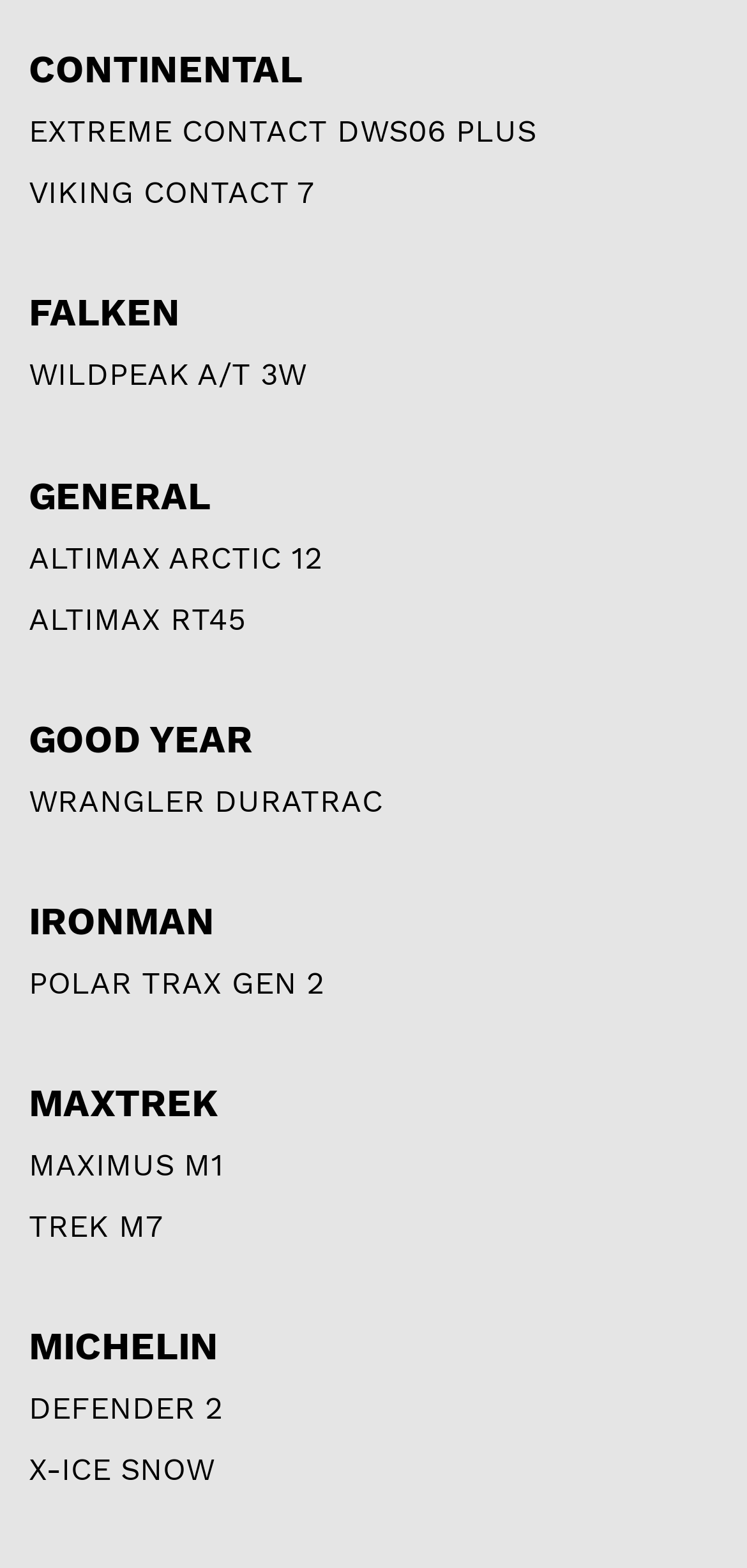Examine the screenshot and answer the question in as much detail as possible: Is there a product named WILDPEAK A/T 3W?

There is a link 'WILDPEAK A/T 3W' on the webpage, which suggests that WILDPEAK A/T 3W is a product.